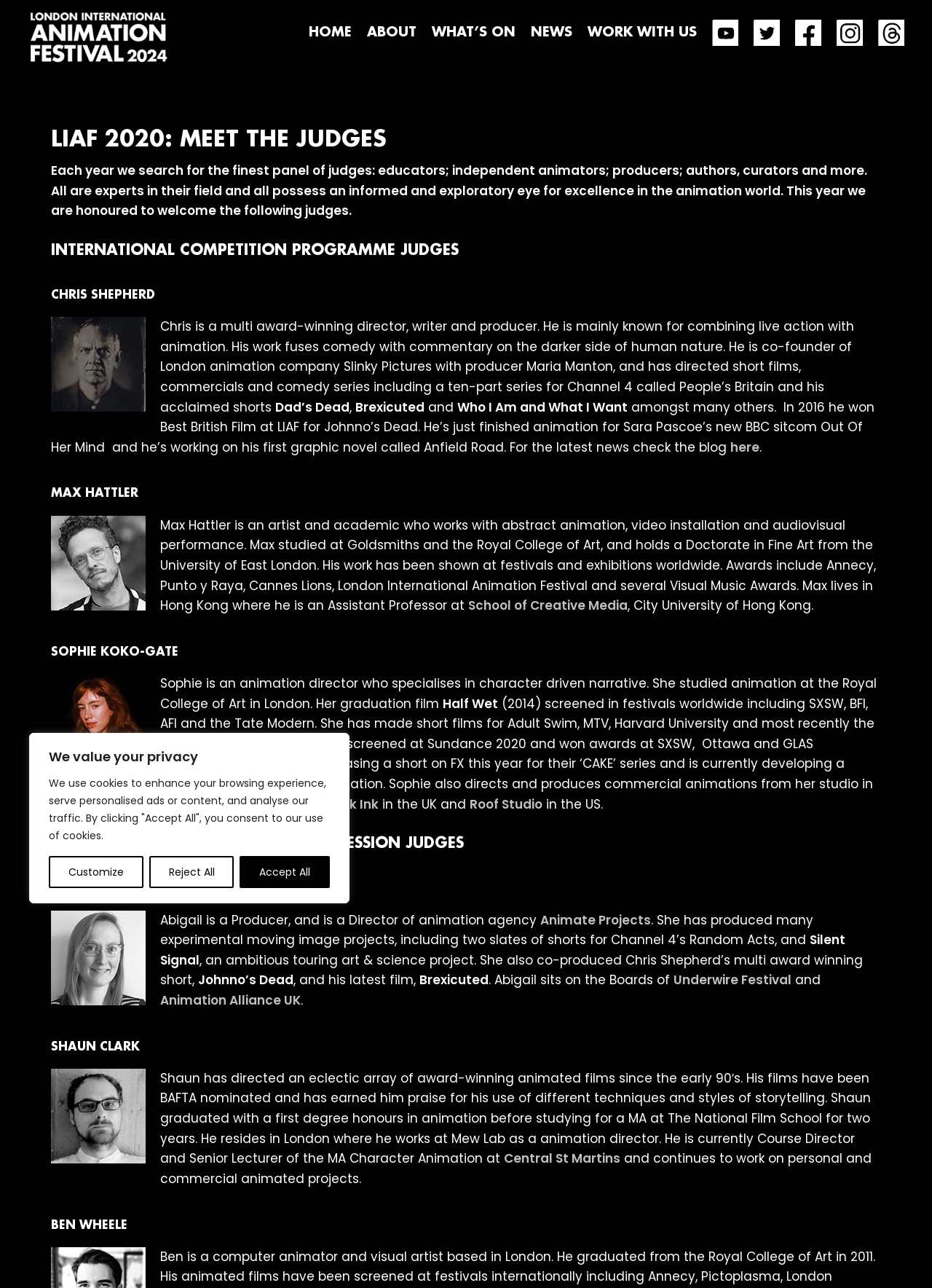Please identify the coordinates of the bounding box that should be clicked to fulfill this instruction: "Click the 'HOME' link".

[0.325, 0.013, 0.384, 0.037]